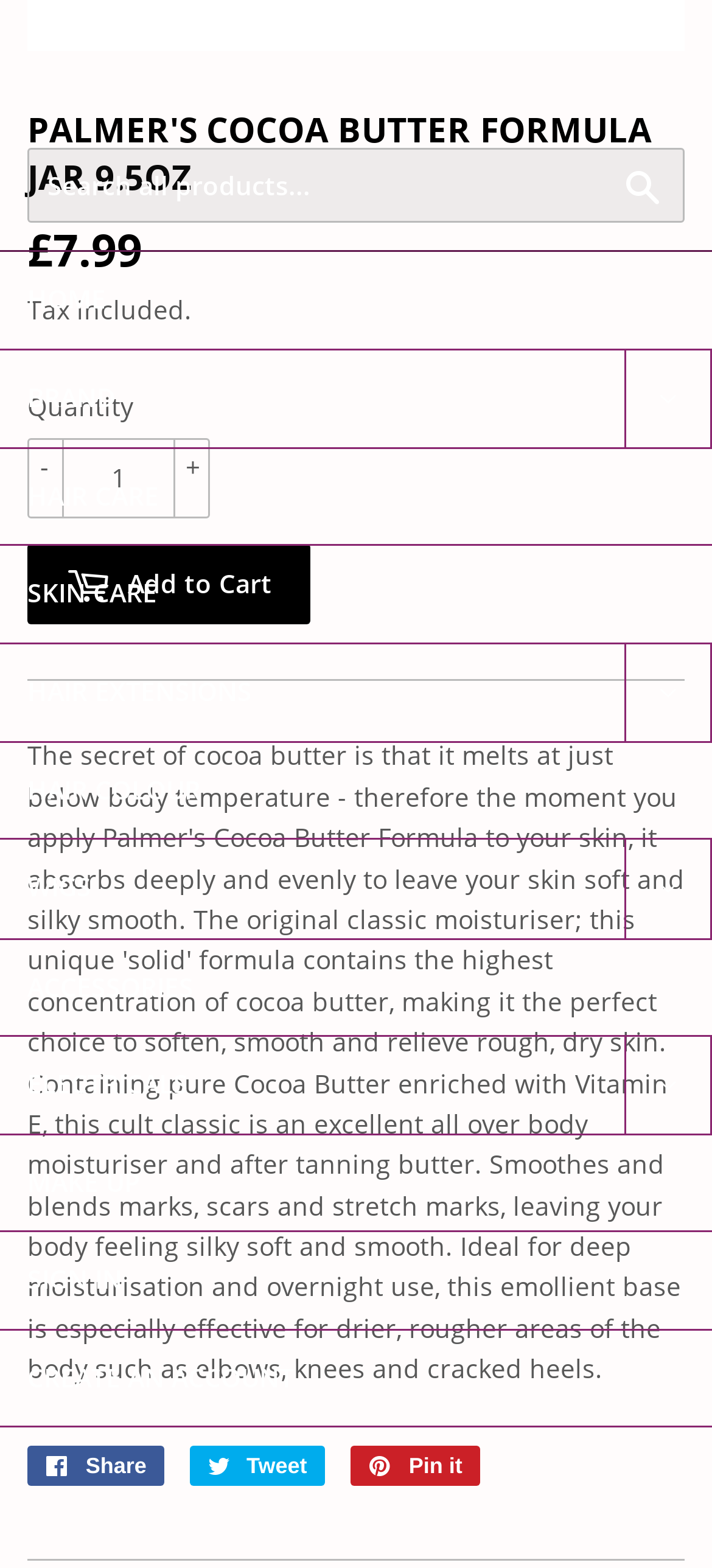What is the purpose of the 'Share on Facebook' link?
Please utilize the information in the image to give a detailed response to the question.

I inferred the purpose of the link by its text content 'Share on Facebook' and its location among other social media sharing links, which suggests that it is used to share the product on Facebook.